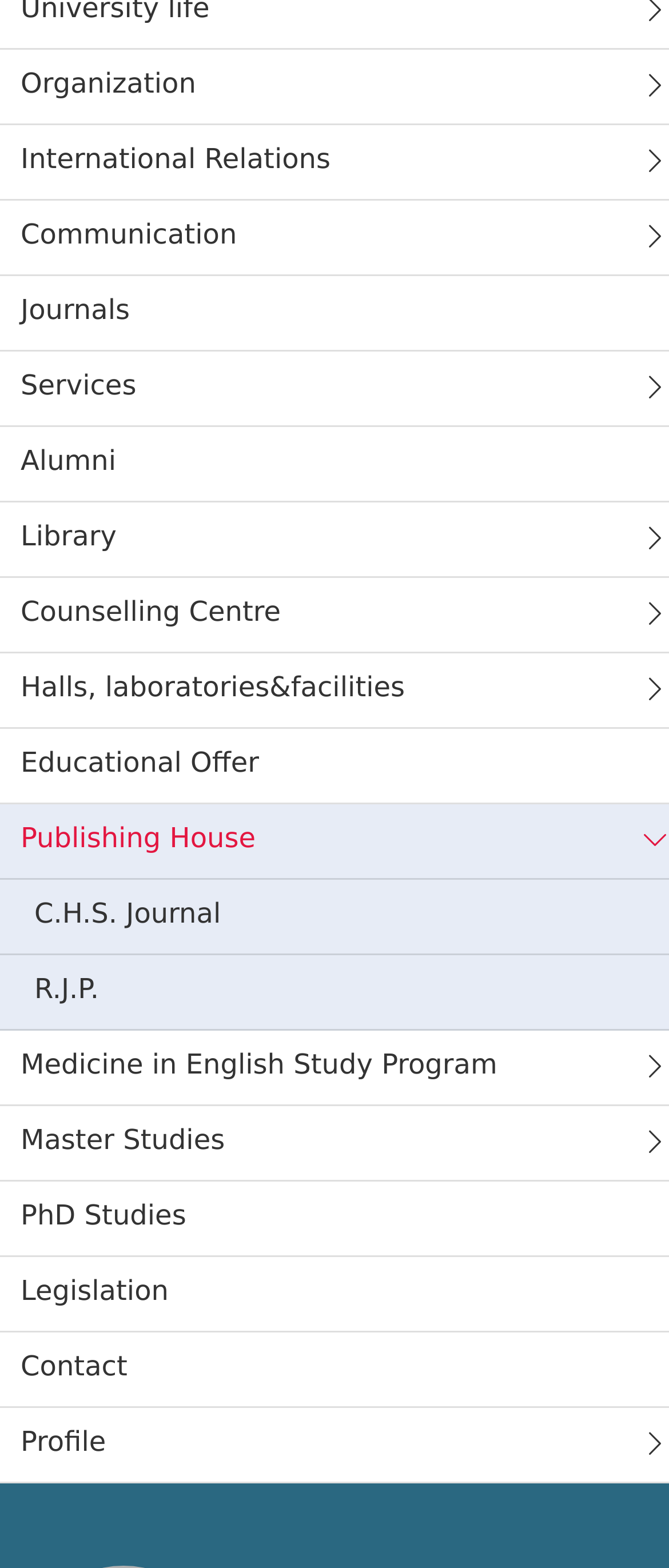Provide a short answer to the following question with just one word or phrase: What is the last link on the webpage?

Profile